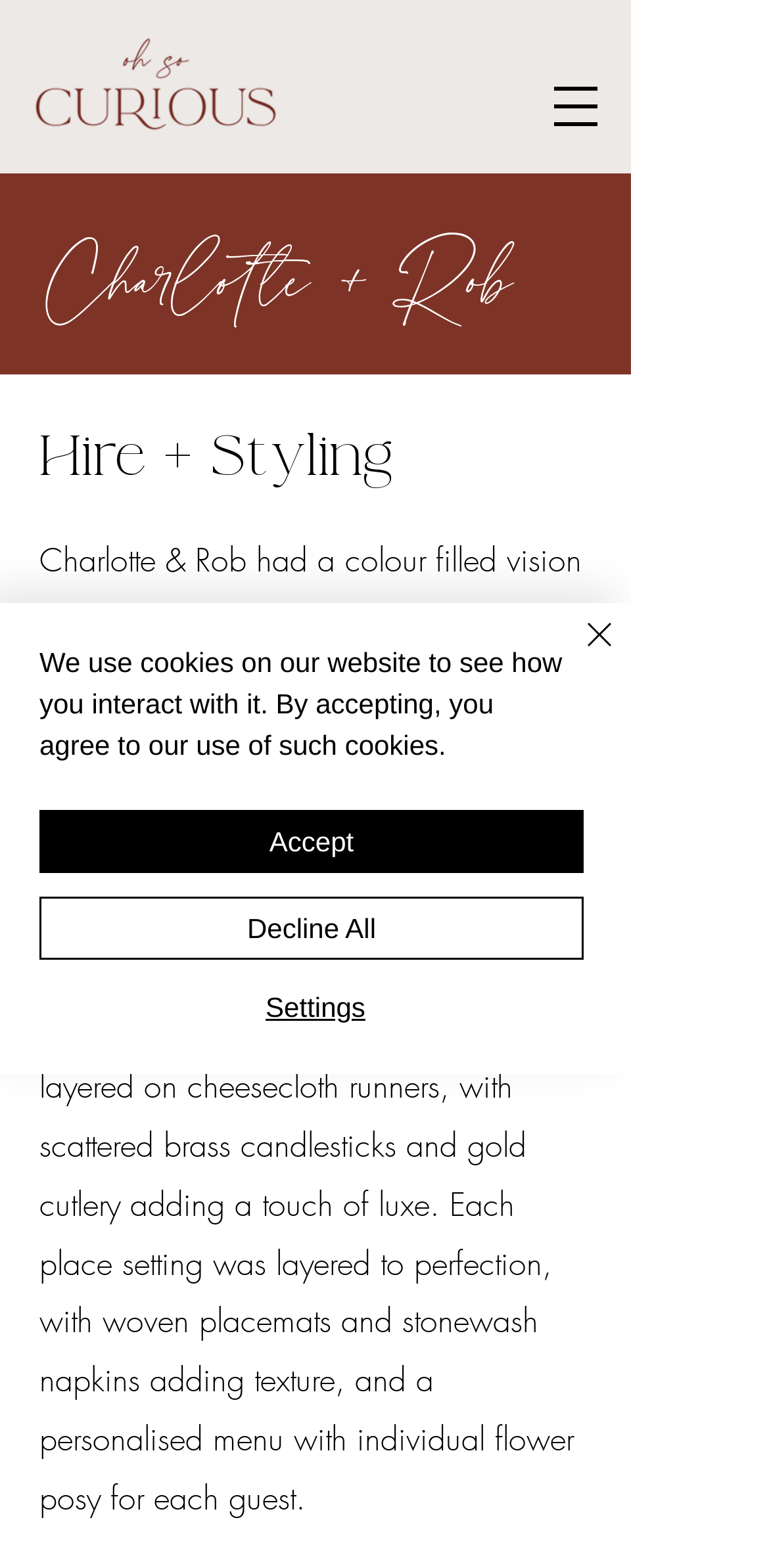What was used to add a touch of luxe to the place settings?
Please provide a comprehensive answer based on the contents of the image.

I found this answer by reading the text '...with scattered brass candlesticks and gold cutlery adding a touch of luxe...' on the webpage, which describes the elements used to add a touch of luxe to the place settings.